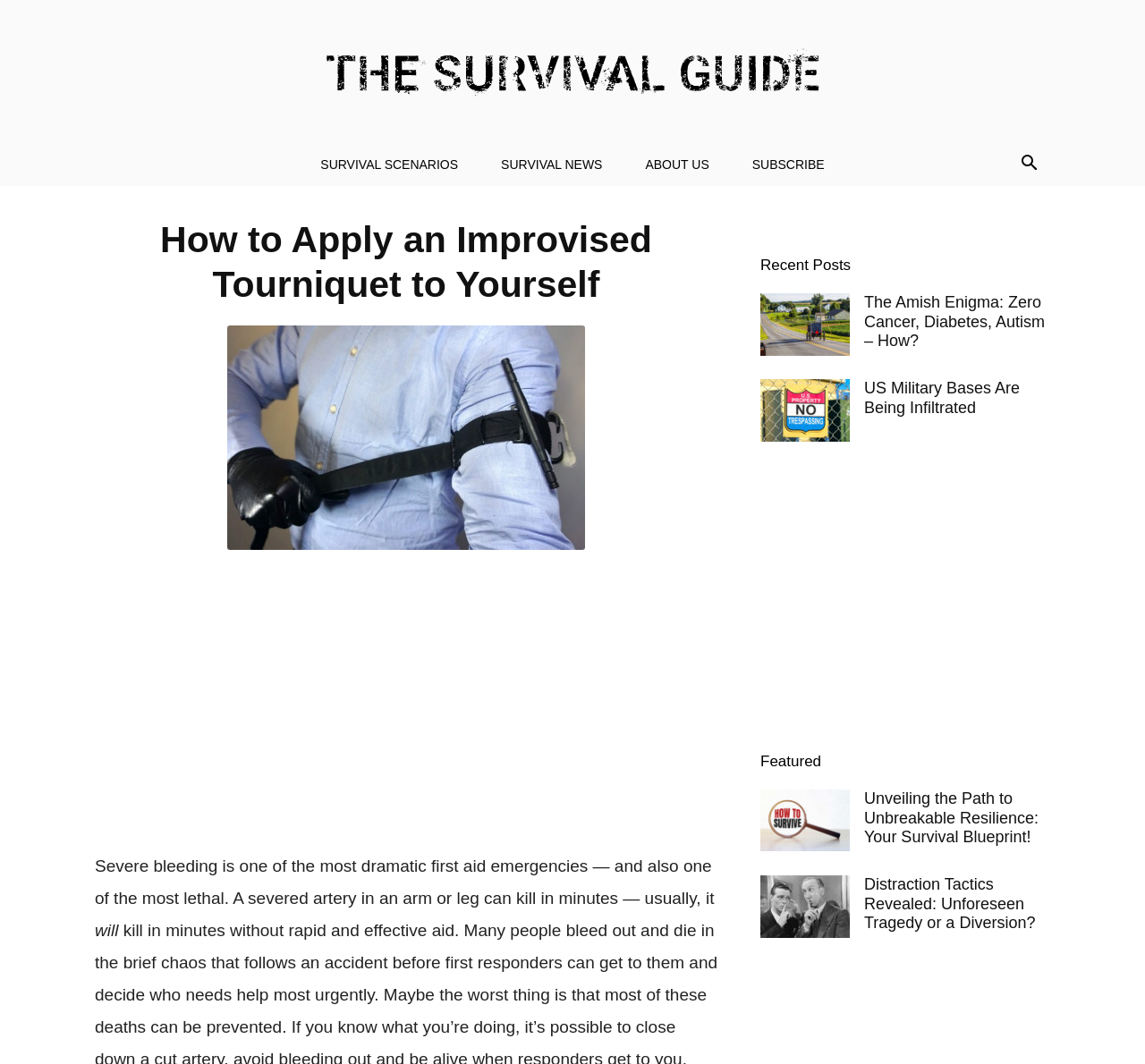Identify the bounding box coordinates of the clickable region required to complete the instruction: "read Verse Of The Day". The coordinates should be given as four float numbers within the range of 0 and 1, i.e., [left, top, right, bottom].

None